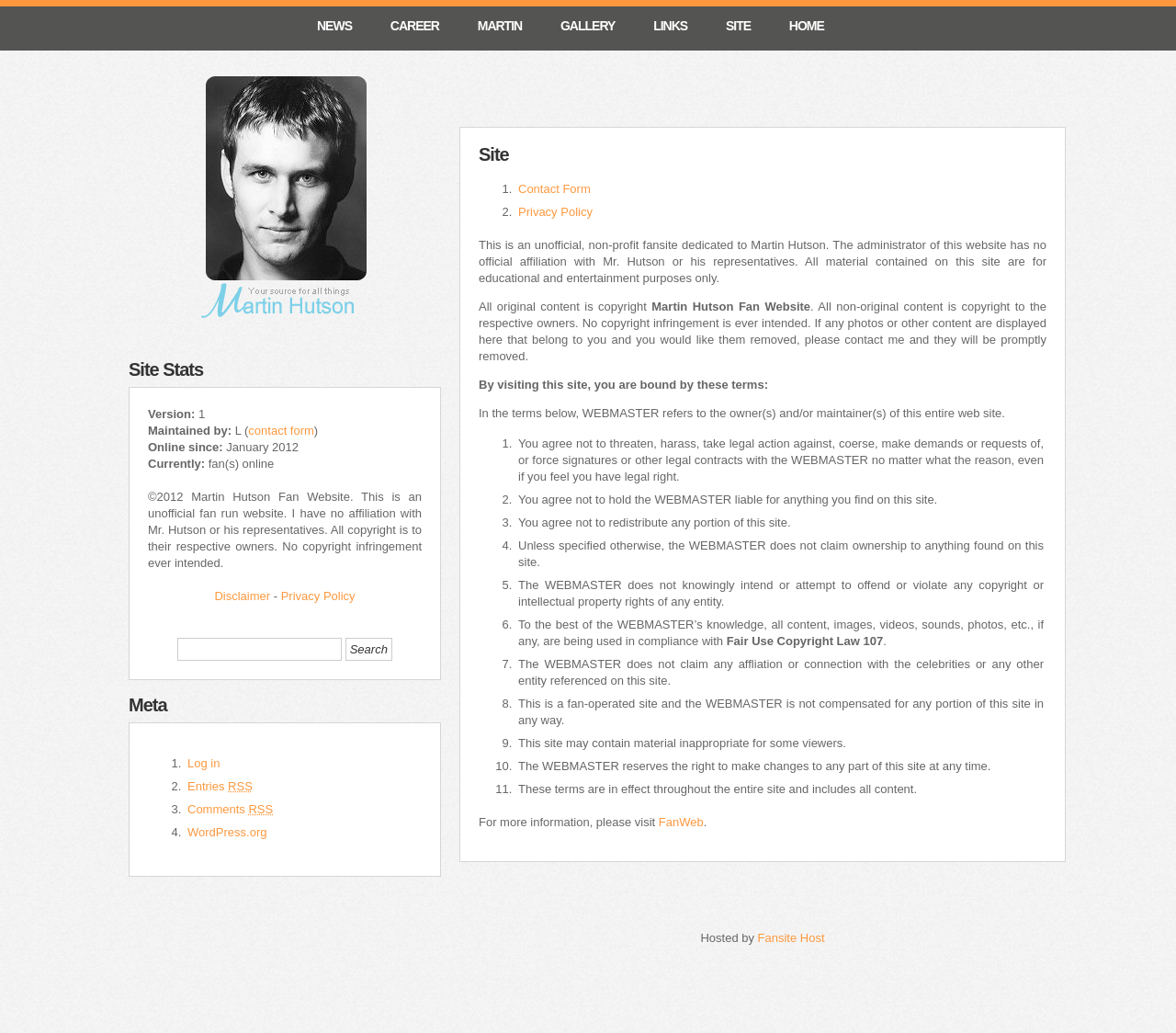What is the purpose of this website?
Your answer should be a single word or phrase derived from the screenshot.

Educational and entertainment purposes